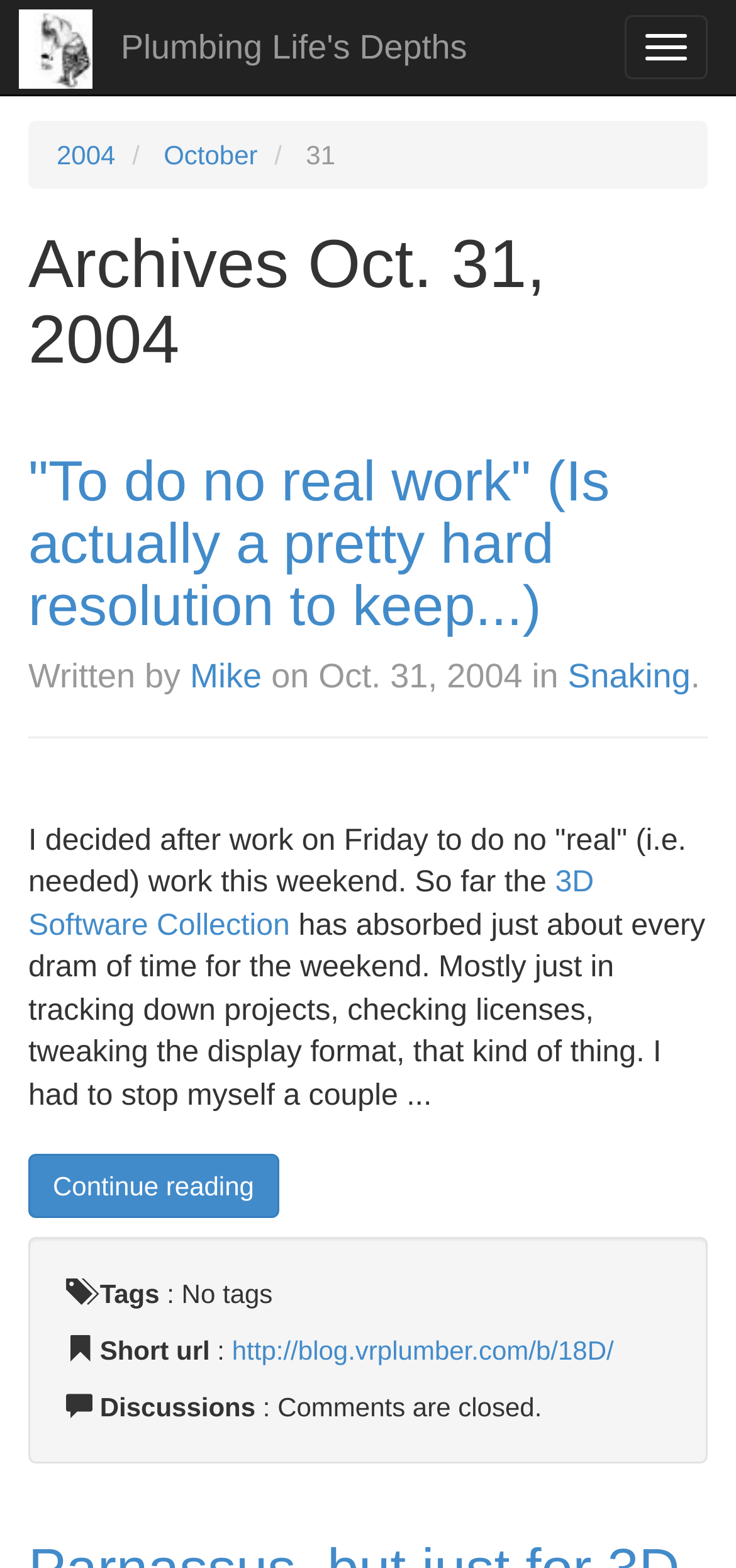Create a full and detailed caption for the entire webpage.

This webpage is an archived blog post from October 31, 2004. At the top, there is a navigation button on the right side, labeled "Toggle navigation", and a small image on the left side. The title of the blog, "Plumbing Life's Depths", is displayed prominently, with a link to the main page. Below the title, there are three links: "2004", "October", and "31", which likely represent the date of the post.

The main content of the page is an article with a heading that matches the title of the page. The article is divided into sections, with the first section being a header that describes the post, written by Mike on October 31, 2004, in the category "Snaking". The header includes a link to the post title, the author's name, and the date.

The main text of the post is a personal reflection on doing no "real" work over the weekend. The text is divided into paragraphs, with links to other topics, such as "3D Software Collection", scattered throughout. At the end of the post, there is a "Continue reading" link.

At the bottom of the page, there is a footer section that includes information about tags, with a note that there are no tags for this post. There is also a short URL for the post, and a note that comments are closed.